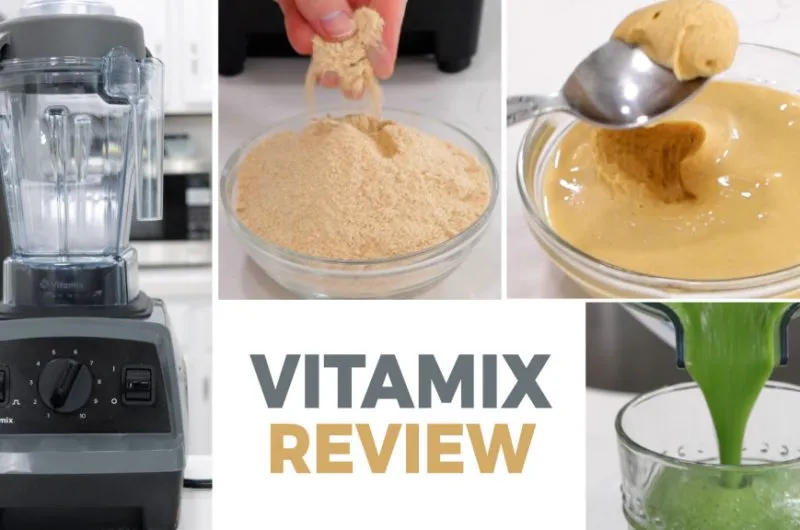What is the purpose of the review?
Please describe in detail the information shown in the image to answer the question.

The bold caption at the bottom of the image reads 'VITAMIX REVIEW', signaling an in-depth exploration of the product's features and performance, which is aimed at potential buyers looking for reliable kitchen appliances, implying that the purpose of the review is to help potential buyers make an informed decision.